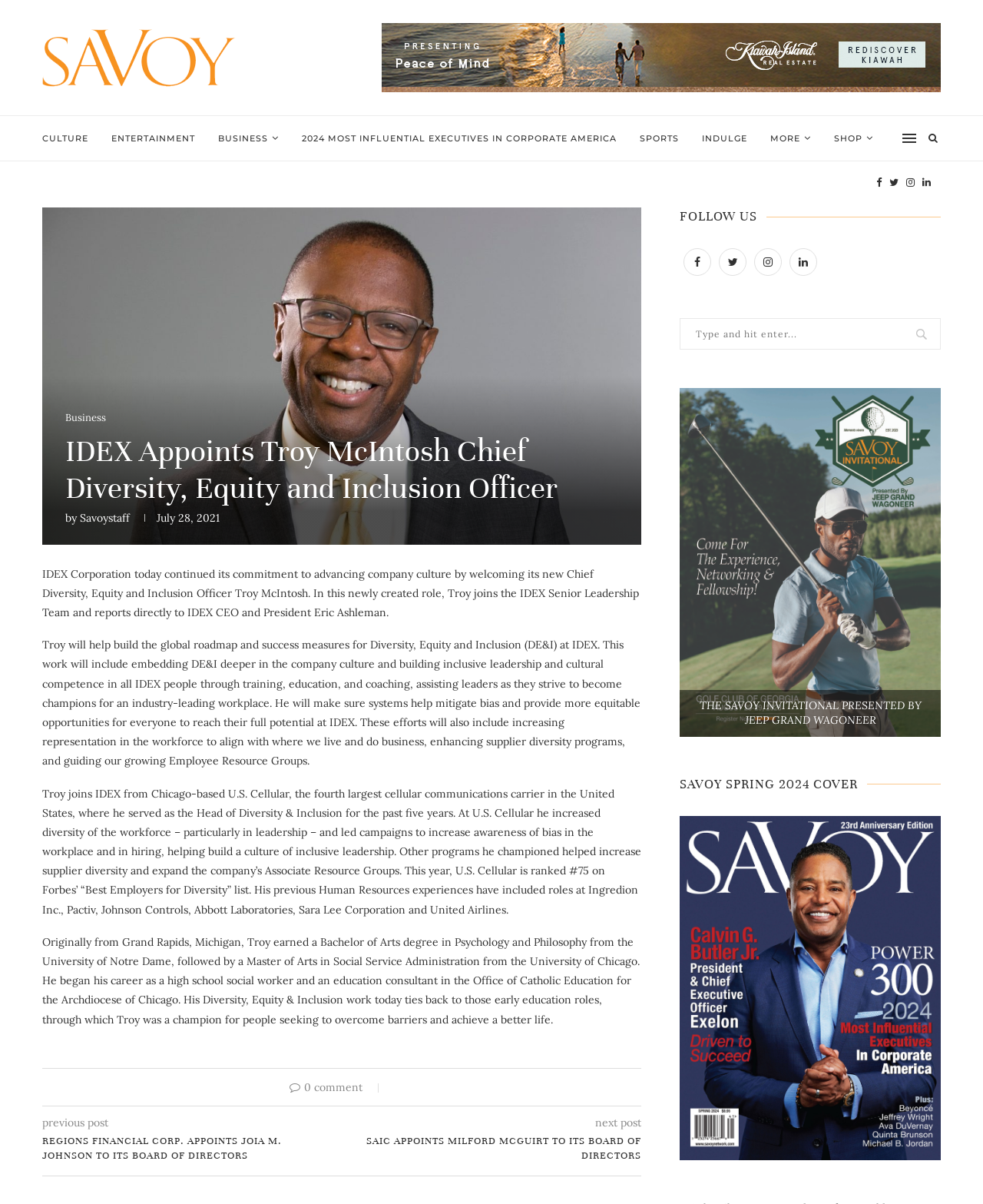Please respond in a single word or phrase: 
What is the degree earned by Troy McIntosh from the University of Notre Dame?

Bachelor of Arts